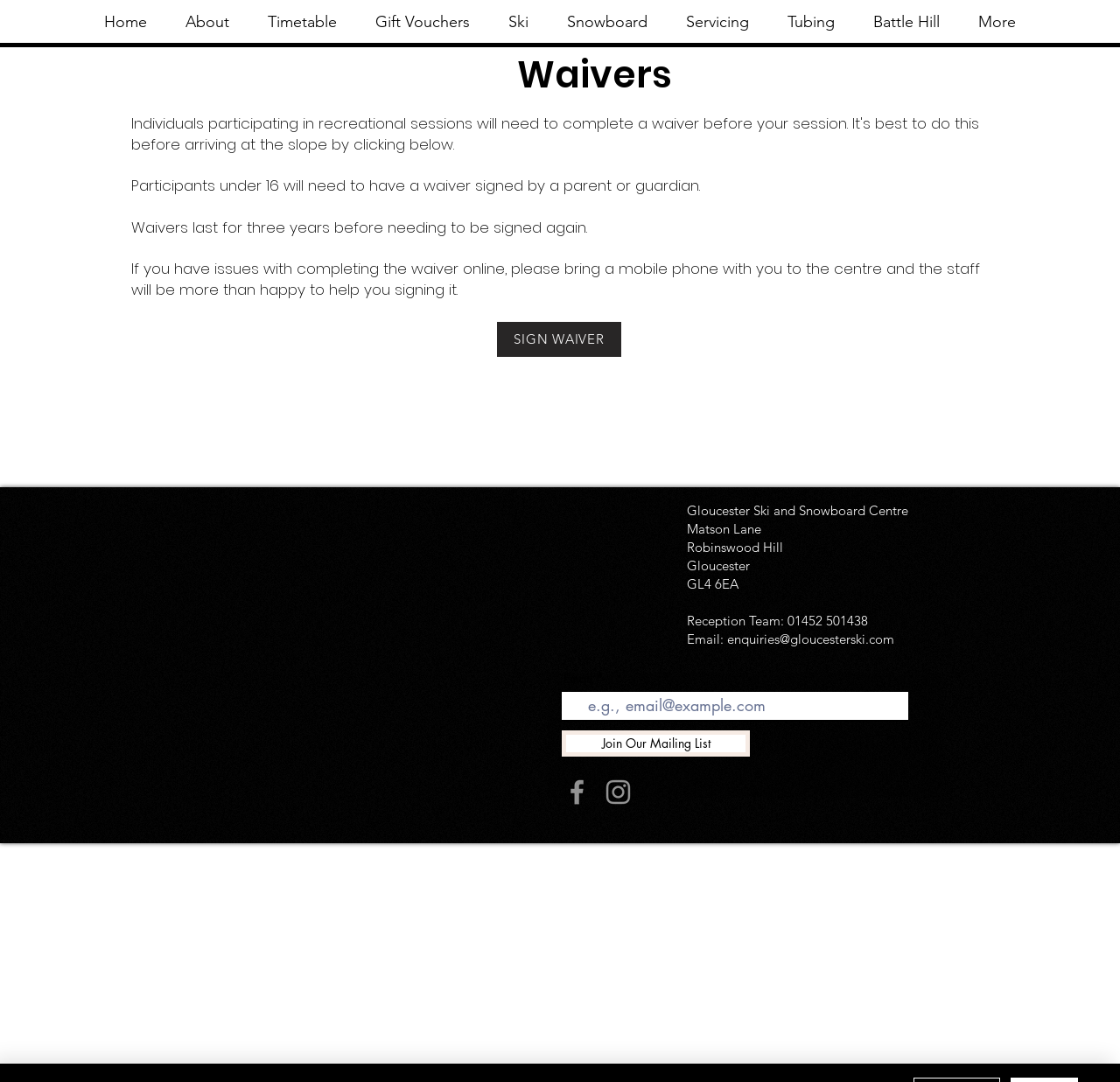Using the element description name="email" placeholder="e.g., email@example.com", predict the bounding box coordinates for the UI element. Provide the coordinates in (top-left x, top-left y, bottom-right x, bottom-right y) format with values ranging from 0 to 1.

[0.502, 0.639, 0.811, 0.667]